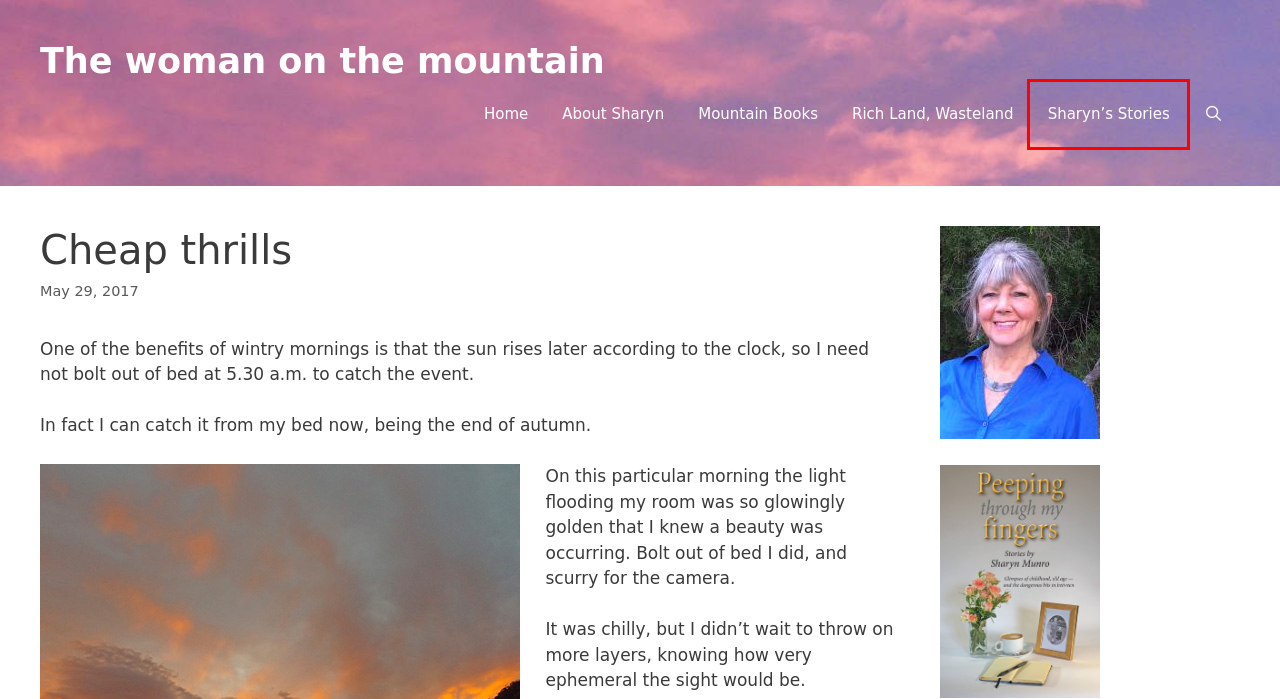Evaluate the webpage screenshot and identify the element within the red bounding box. Select the webpage description that best fits the new webpage after clicking the highlighted element. Here are the candidates:
A. flora – The woman on the mountain
B. The woman on the mountain
C. Peeping through my fingers – The woman on the mountain
D. Mountain Books – The woman on the mountain
E. Rich Land, Wasteland – The woman on the mountain
F. literary life – The woman on the mountain
G. birds – The woman on the mountain
H. light – The woman on the mountain

C